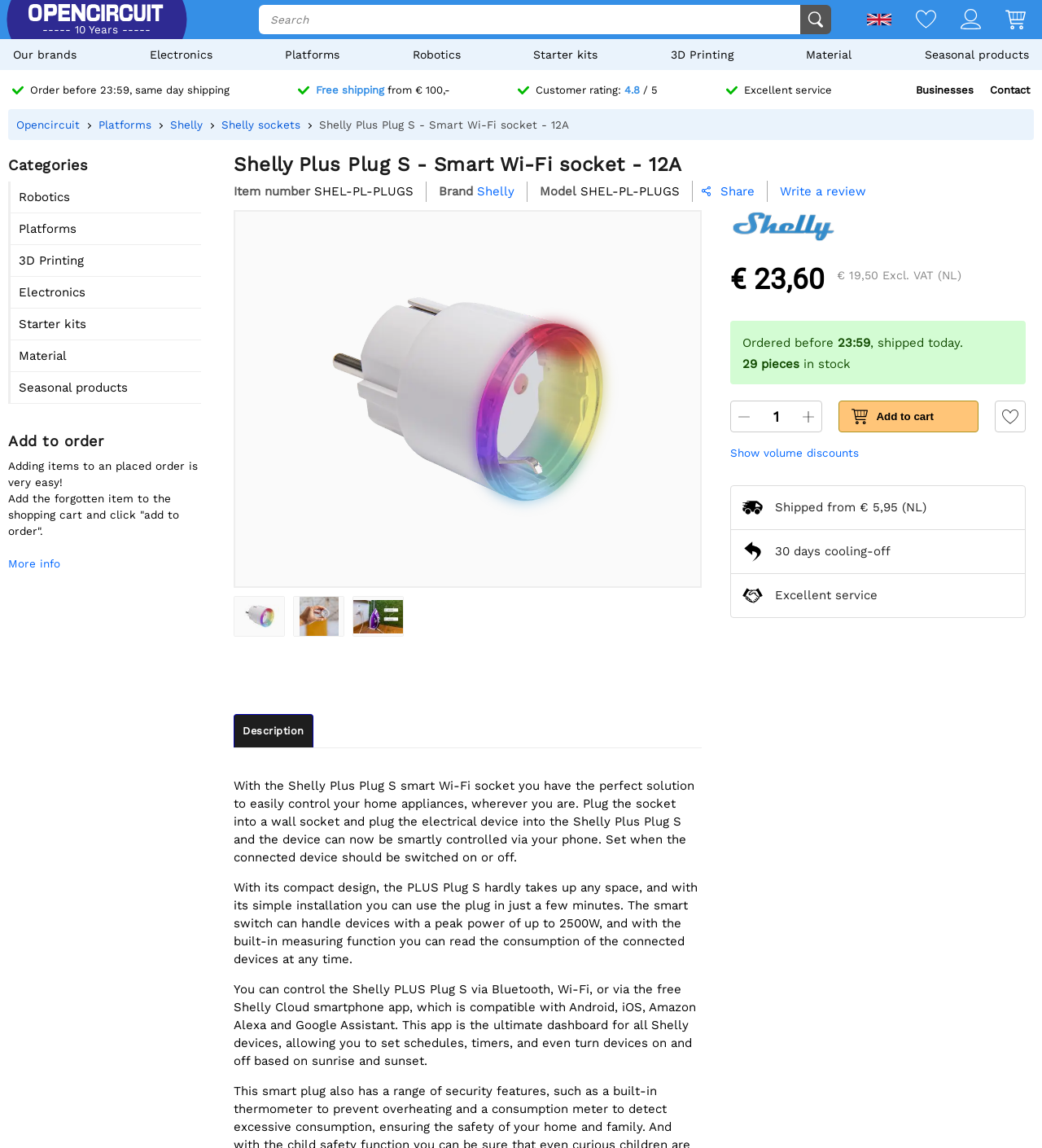Please answer the following question using a single word or phrase: 
What is the minimum order time for same-day shipping?

23:59